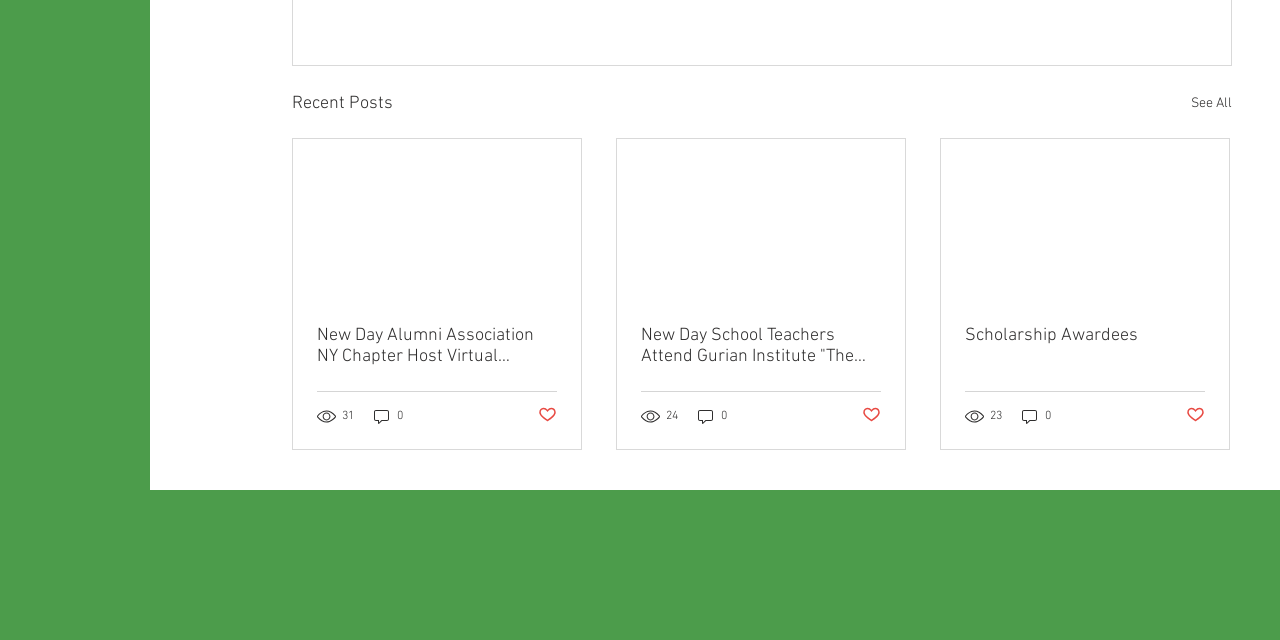Find the bounding box coordinates of the element to click in order to complete the given instruction: "View the article about Scholarship Awardees."

[0.754, 0.508, 0.941, 0.541]